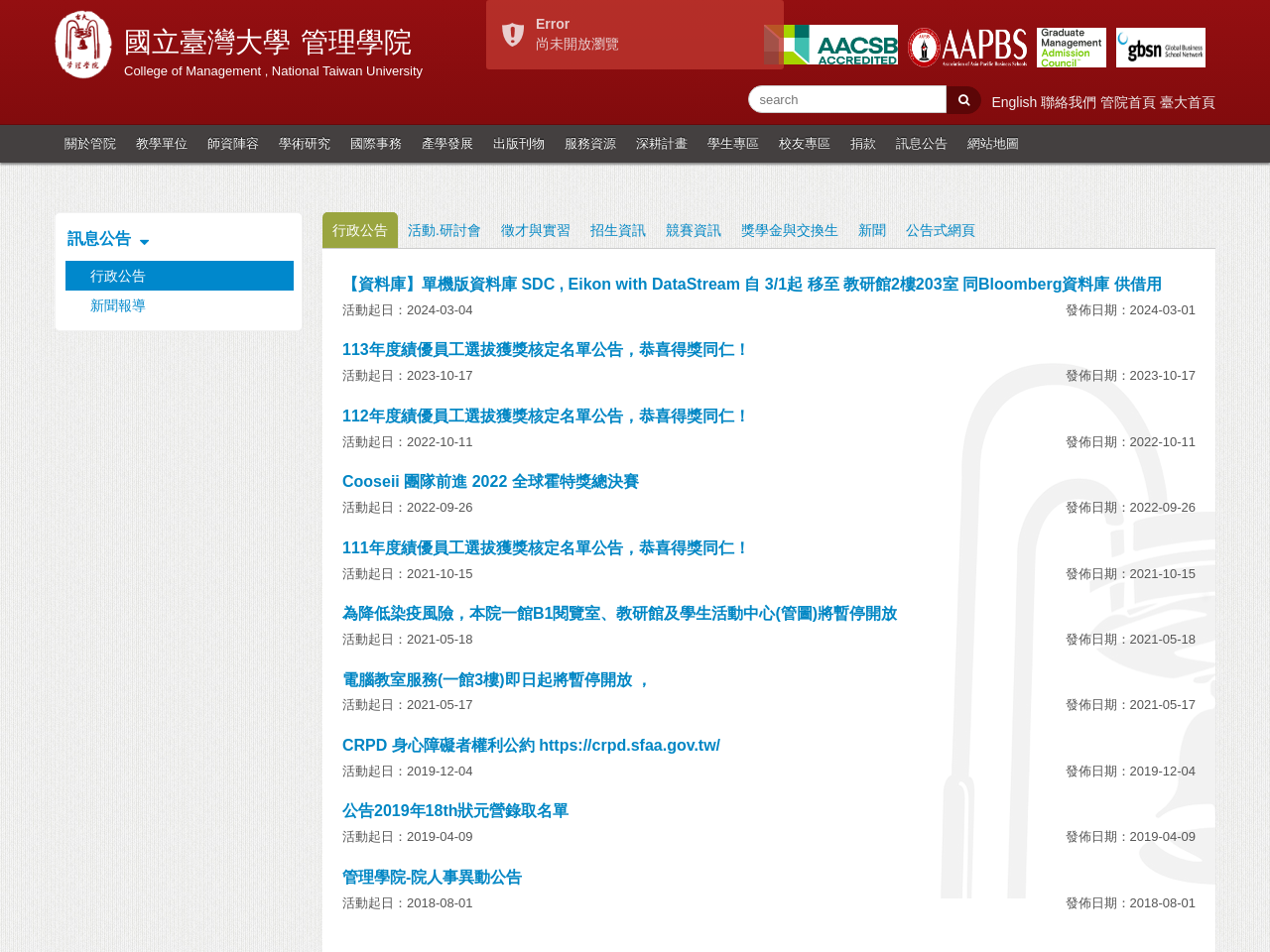Please mark the bounding box coordinates of the area that should be clicked to carry out the instruction: "search".

[0.589, 0.09, 0.746, 0.119]